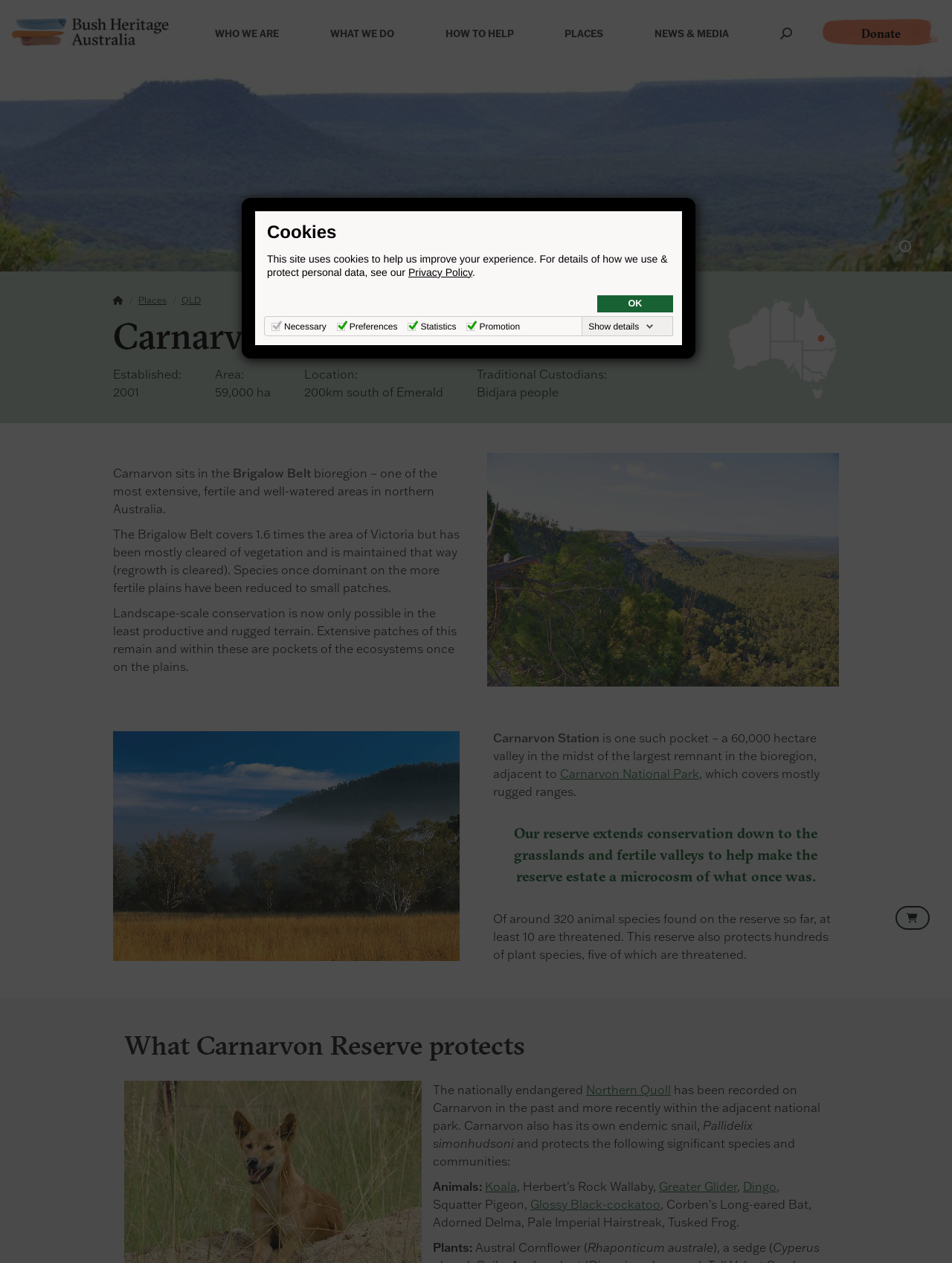Given the element description {{itemsInCart}} Items - {{formatCurrency(grandTotal)}}, identify the bounding box coordinates for the UI element on the webpage screenshot. The format should be (top-left x, top-left y, bottom-right x, bottom-right y), with values between 0 and 1.

[0.941, 0.717, 0.977, 0.736]